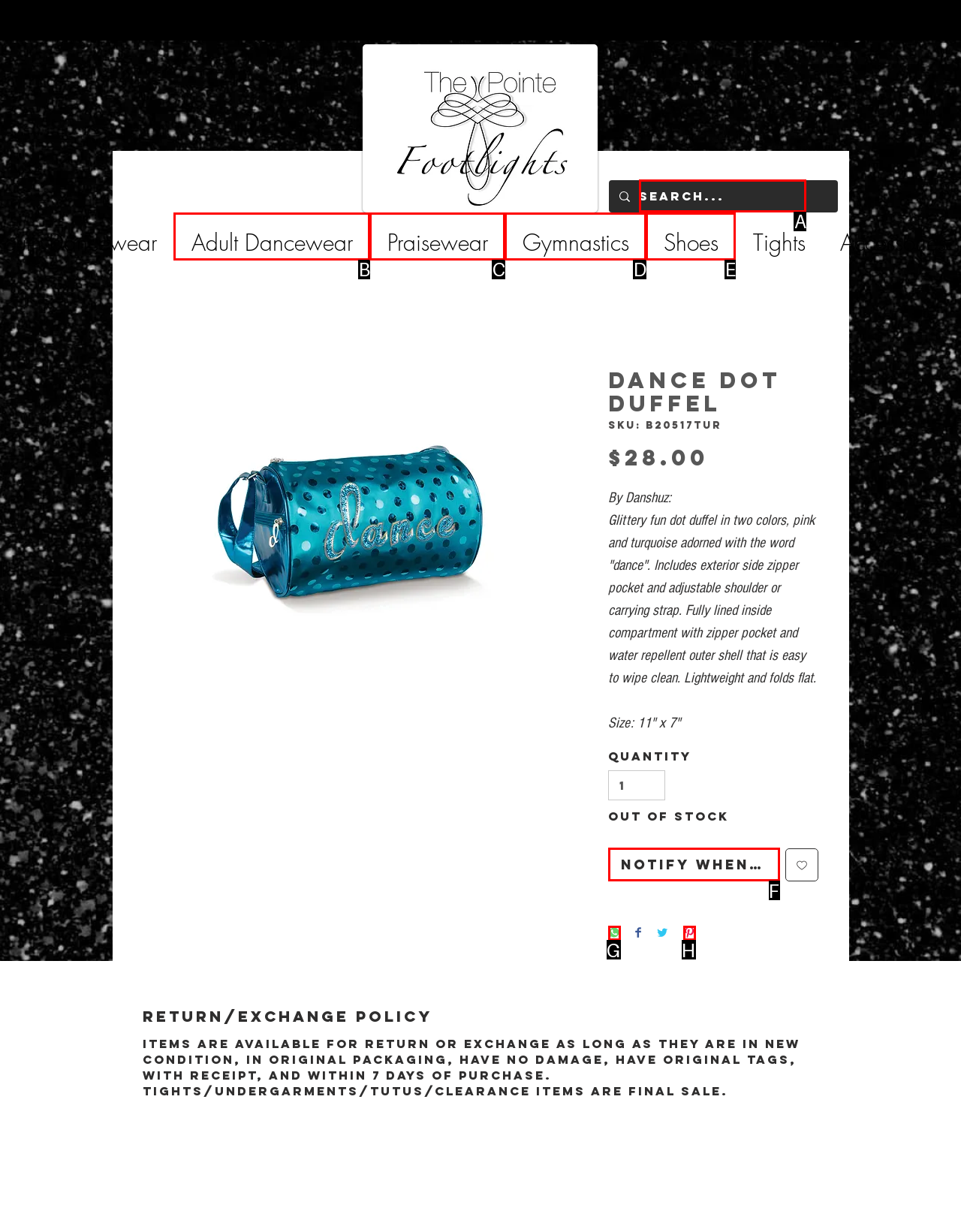Select the appropriate HTML element to click for the following task: Search for products
Answer with the letter of the selected option from the given choices directly.

A